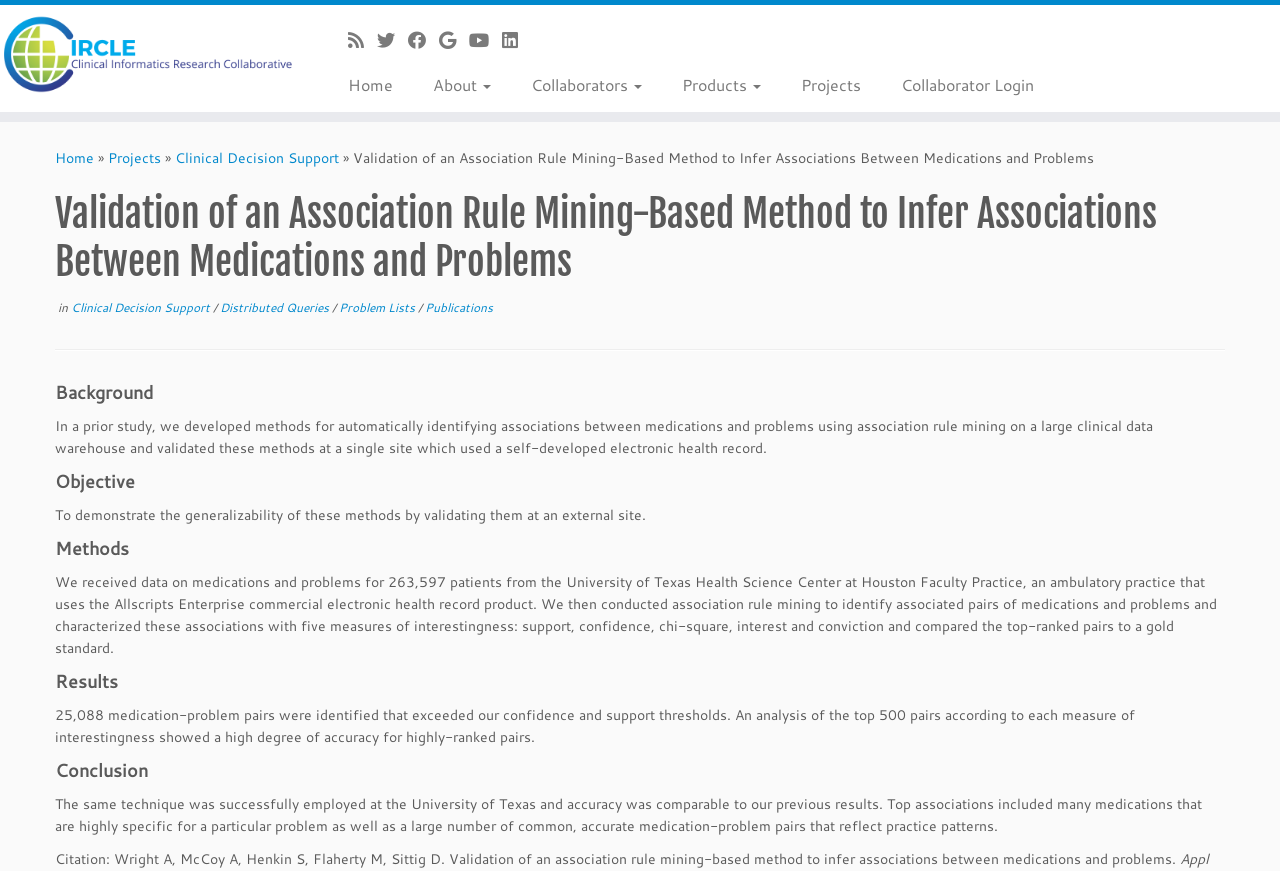Locate the bounding box coordinates of the element I should click to achieve the following instruction: "click on 'BIG QUESTIONS'".

None